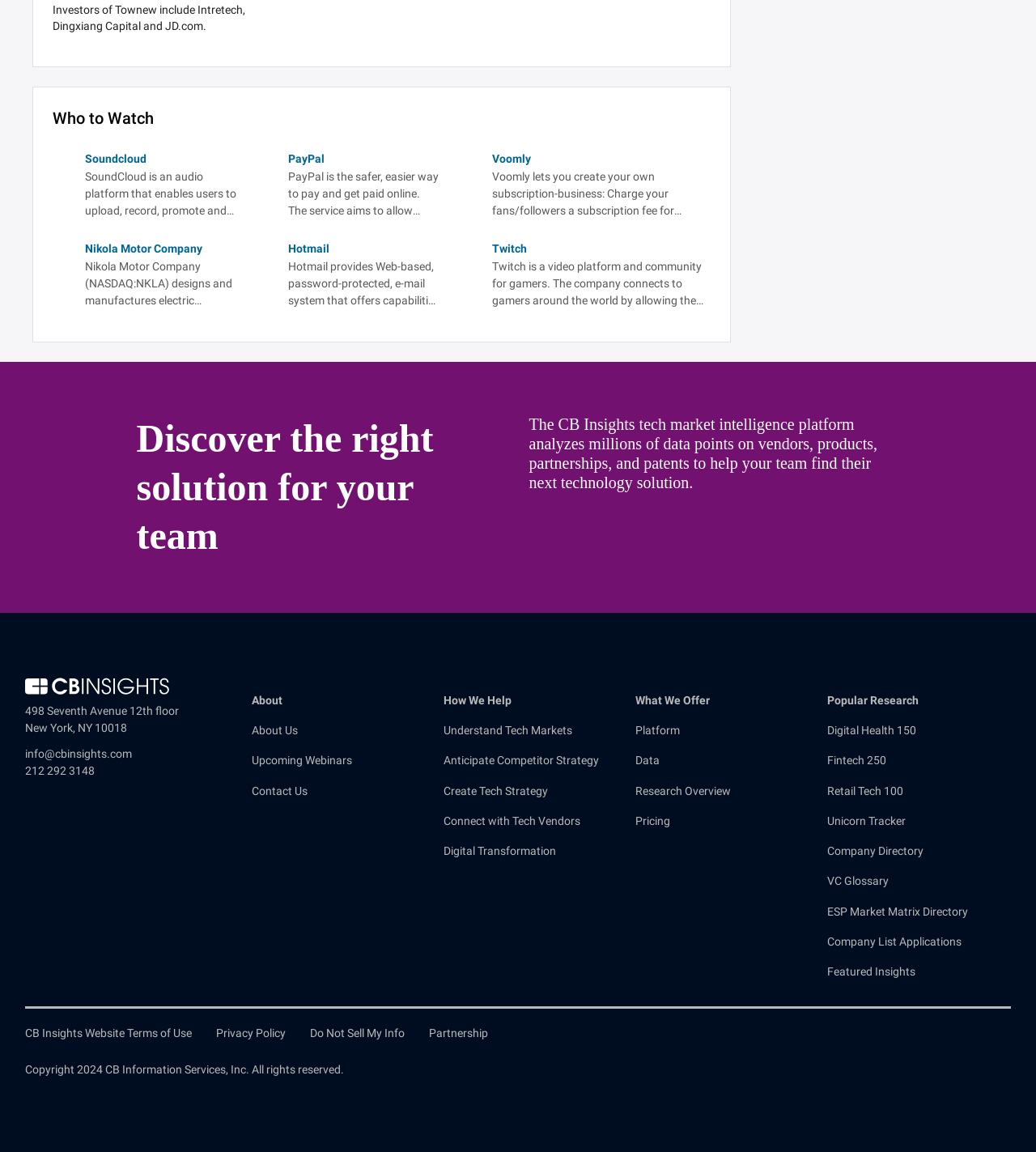Identify the bounding box coordinates of the clickable section necessary to follow the following instruction: "Discover the right solution for your team". The coordinates should be presented as four float numbers from 0 to 1, i.e., [left, top, right, bottom].

[0.132, 0.36, 0.448, 0.486]